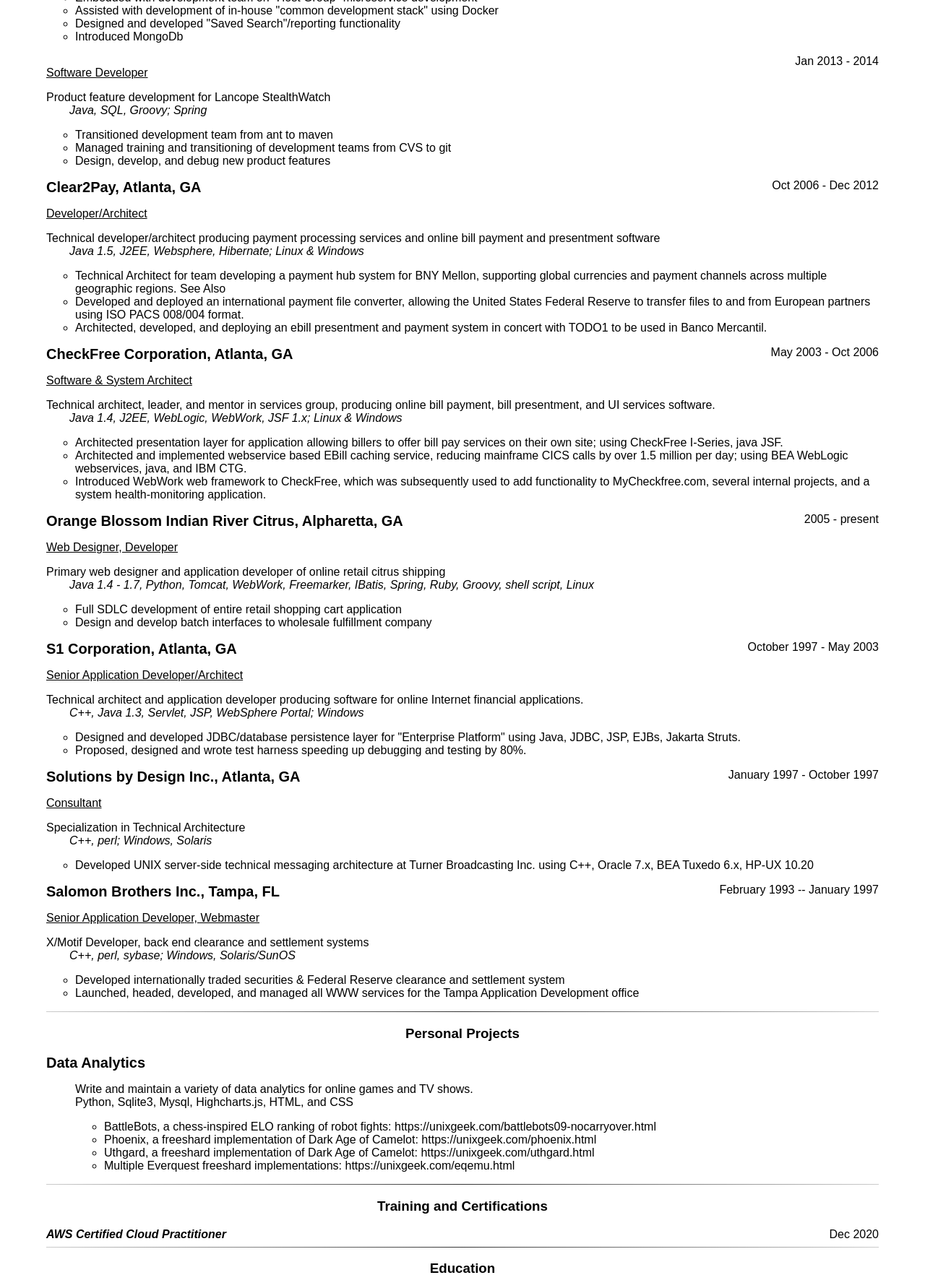Please specify the bounding box coordinates of the area that should be clicked to accomplish the following instruction: "Visit the website of CheckFree Corporation". The coordinates should consist of four float numbers between 0 and 1, i.e., [left, top, right, bottom].

[0.05, 0.269, 0.224, 0.281]